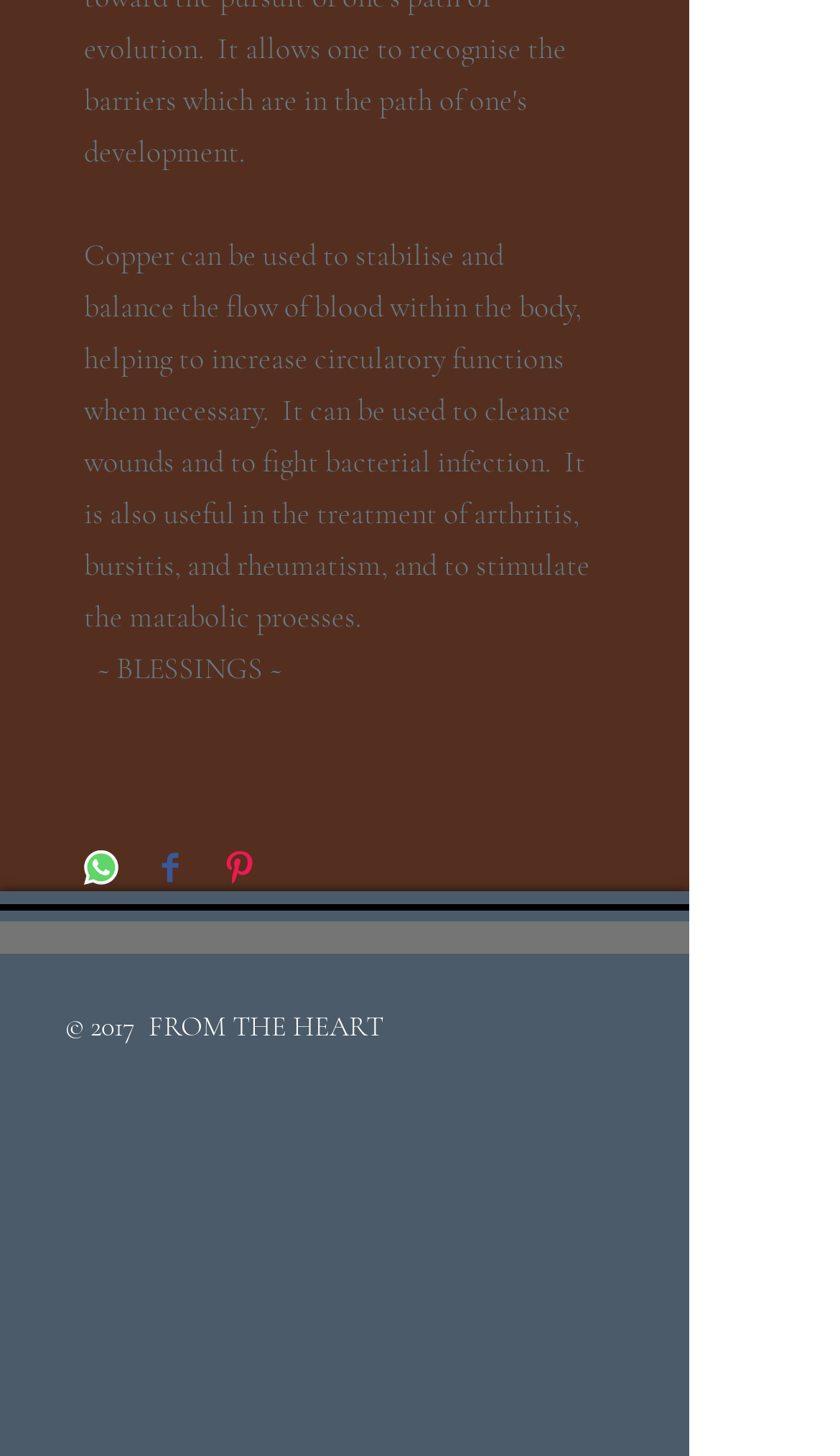Identify the coordinates of the bounding box for the element described below: "aria-label="Instagram Clean"". Return the coordinates as four float numbers between 0 and 1: [left, top, right, bottom].

[0.649, 0.645, 0.708, 0.679]